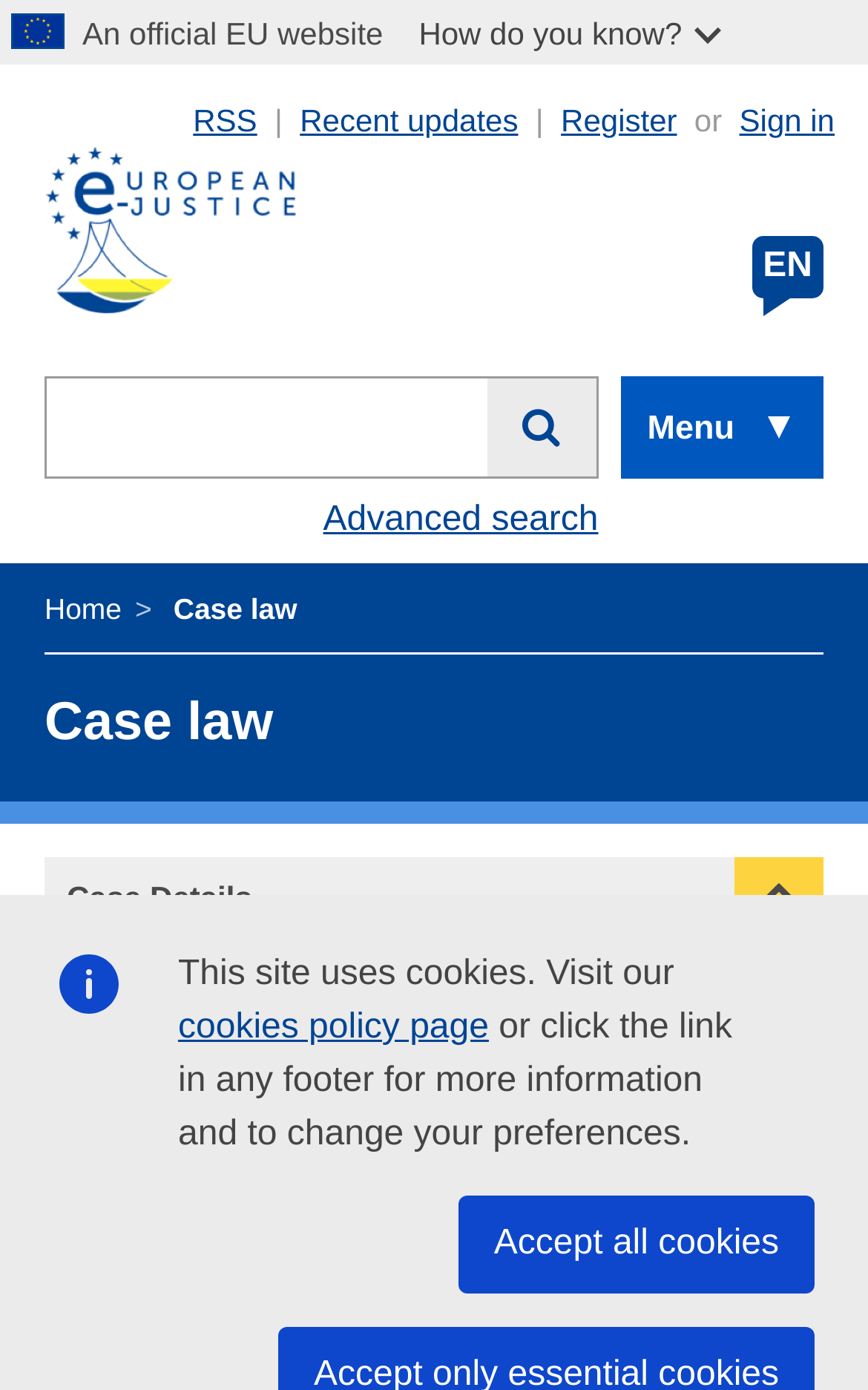Explain in detail what is displayed on the webpage.

The webpage is about case law, specifically displaying the details of a particular case. At the top, there is a notification about the use of cookies, with a link to the cookies policy page and an "Accept all cookies" button. Below this, there is a header section with links to "RSS", "Recent updates", "Register", and "Sign in". 

On the left side, there is a menu with links to "European e-justice" and "Home". A search bar is located below, accompanied by an "Advanced search" link and a "Menu" button. 

The main content of the page is divided into sections, with headings such as "Case law" and "Case Details". The case details section displays information about the case, including the national ID, member state, common name, decision type, decision date, court, and subject. The information is presented in a structured format with clear labels and values.